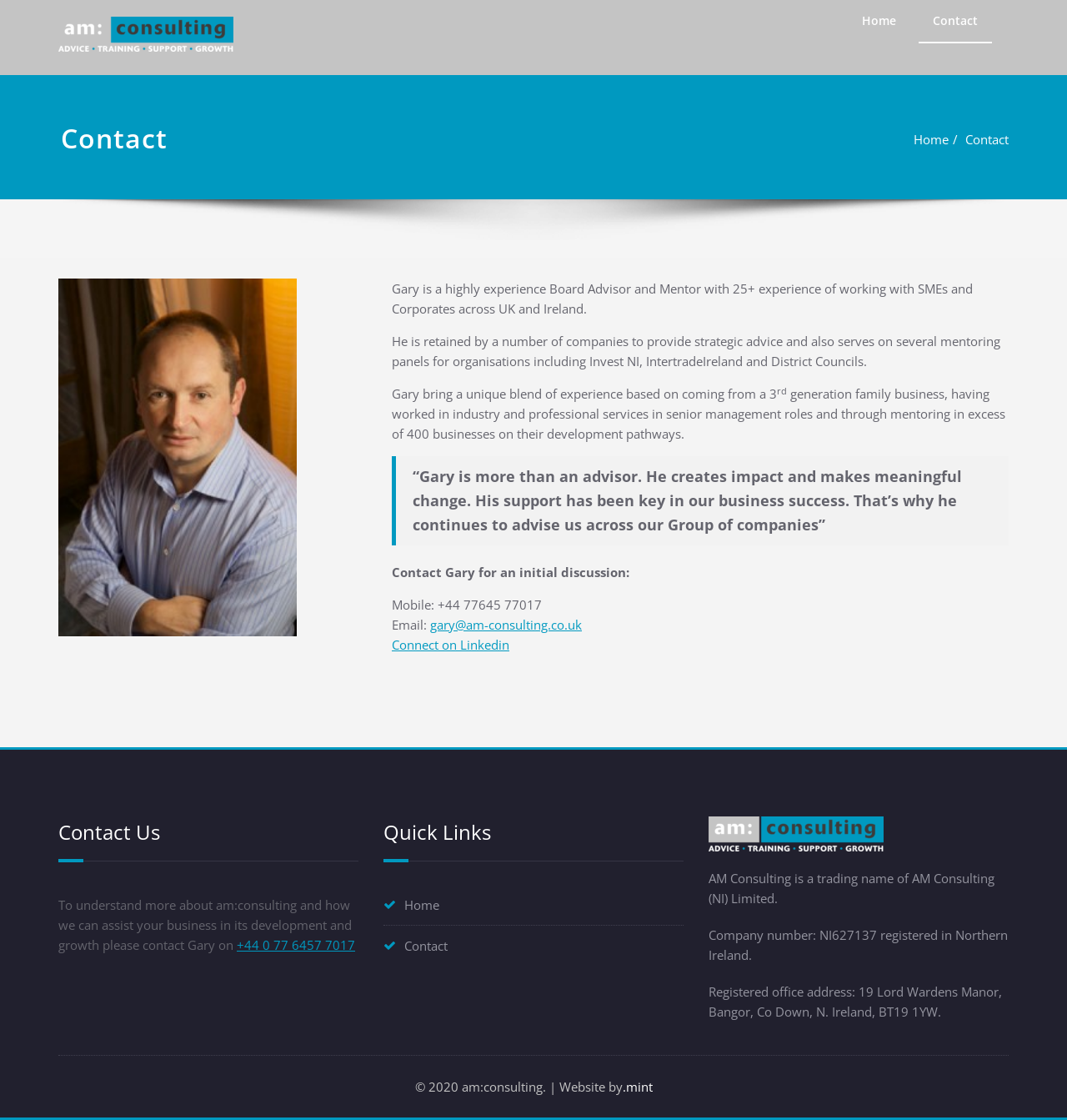Select the bounding box coordinates of the element I need to click to carry out the following instruction: "Click on the 'Home' link".

[0.795, 0.0, 0.853, 0.039]